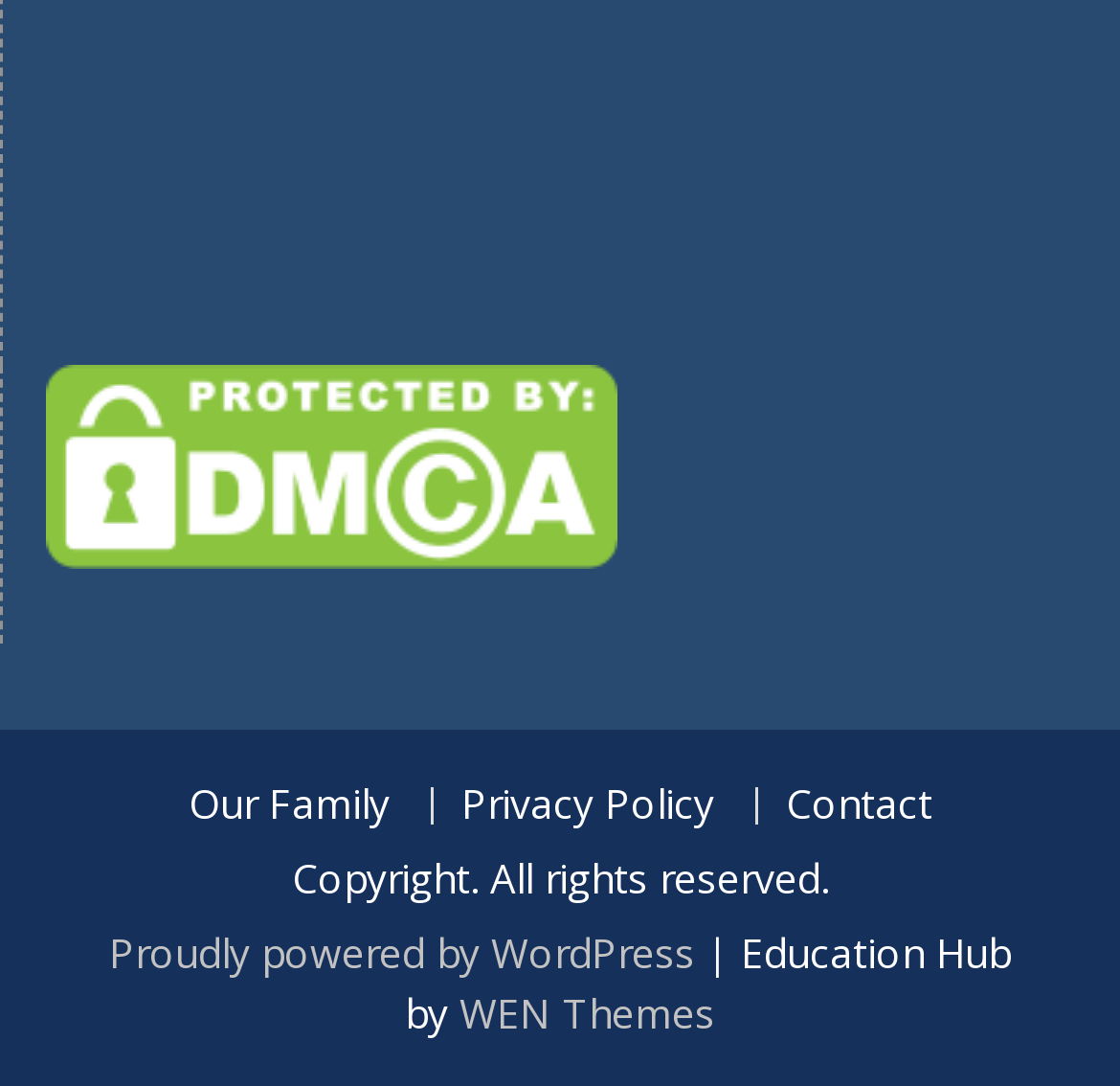Please look at the image and answer the question with a detailed explanation: How many links are there in the footer section?

I counted the number of links in the footer section, which includes 'Our Family', 'Privacy Policy', 'Contact', 'Proudly powered by WordPress', and 'WEN Themes'. There are a total of 5 links.